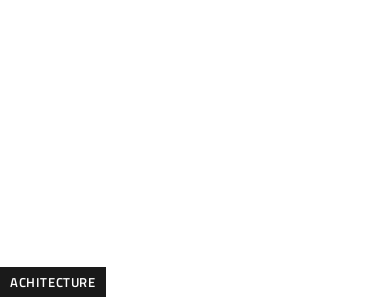Analyze the image and deliver a detailed answer to the question: What does the image aim to do?

According to the caption, the image has an 'alluring design aesthetic' that serves to 'captivate the audience's attention', inviting them to delve deeper into the innovative architectural landscape of Pakistan. This implies that the primary goal of the image is to capture the audience's attention.